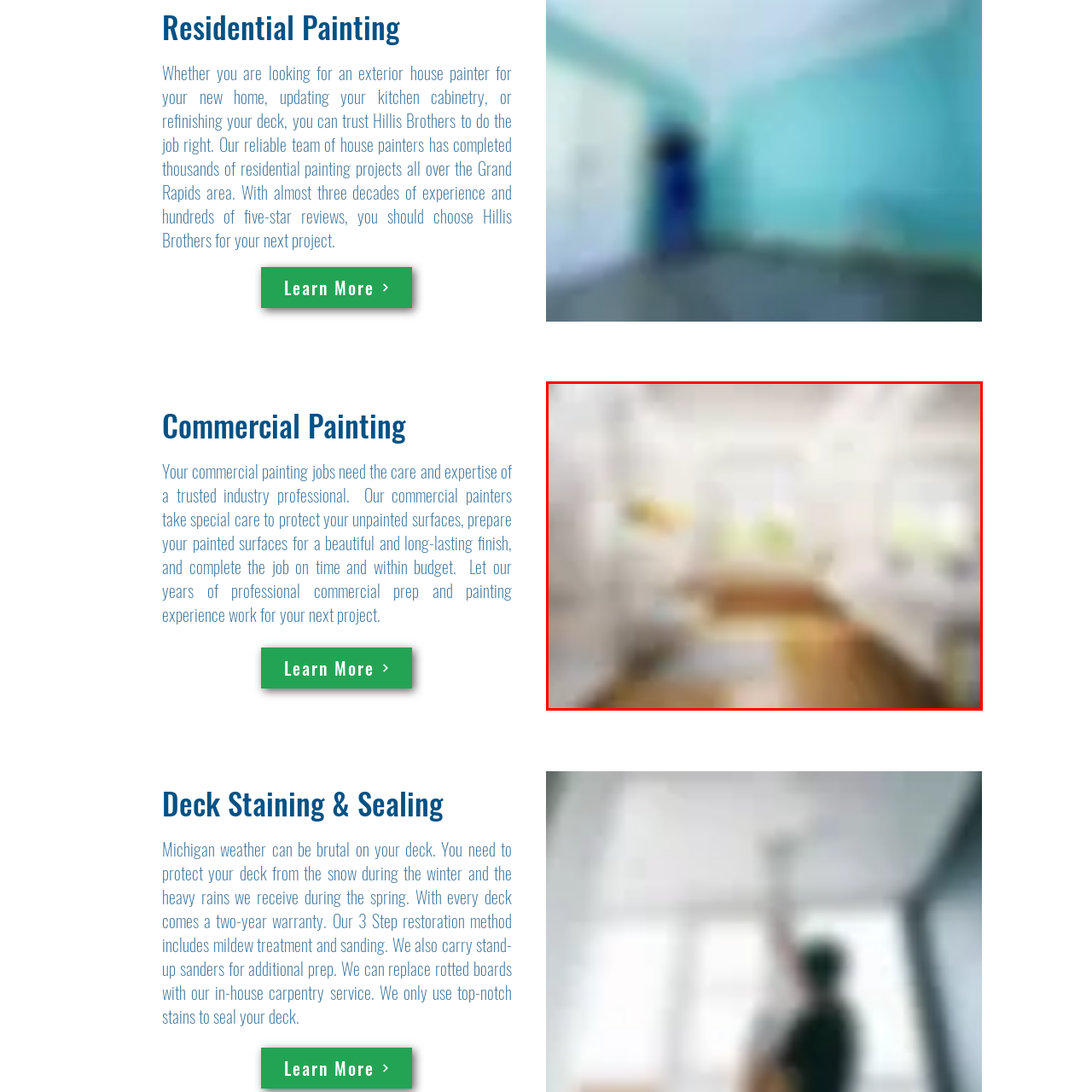Give a thorough and detailed account of the visual content inside the red-framed part of the image.

This image features a beautifully designed interior space, possibly a kitchen or living area, characterized by a bright and airy atmosphere. The room boasts an abundance of natural light filtering through large windows, which enhances the inviting and warm ambiance. The flooring is a rich wooden tone that contrasts elegantly with the lighter color scheme of the walls and cabinetry. Soft, neutral tones prominently feature in the decor, contributing to a serene environment. This visual complements the concepts of residential painting, showcasing how quality finishes and color choices can transform a living space into a welcoming home. The professional painting services offered by Hillis Brothers can help achieve such stunning results, whether it's refinishing cabinets or enhancing other areas of the home.